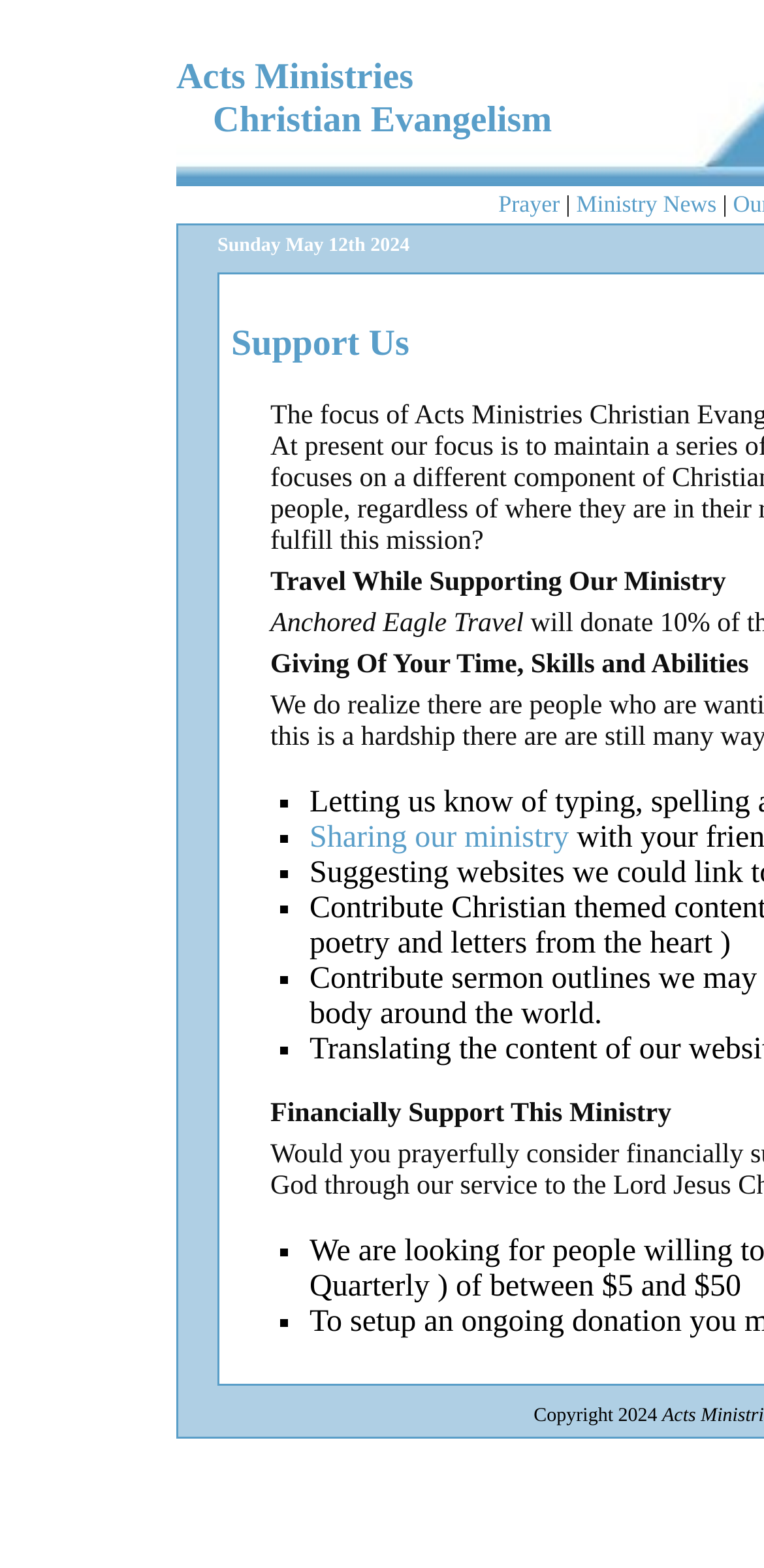What is the purpose of the webpage?
Using the image, respond with a single word or phrase.

Supporting the ministry